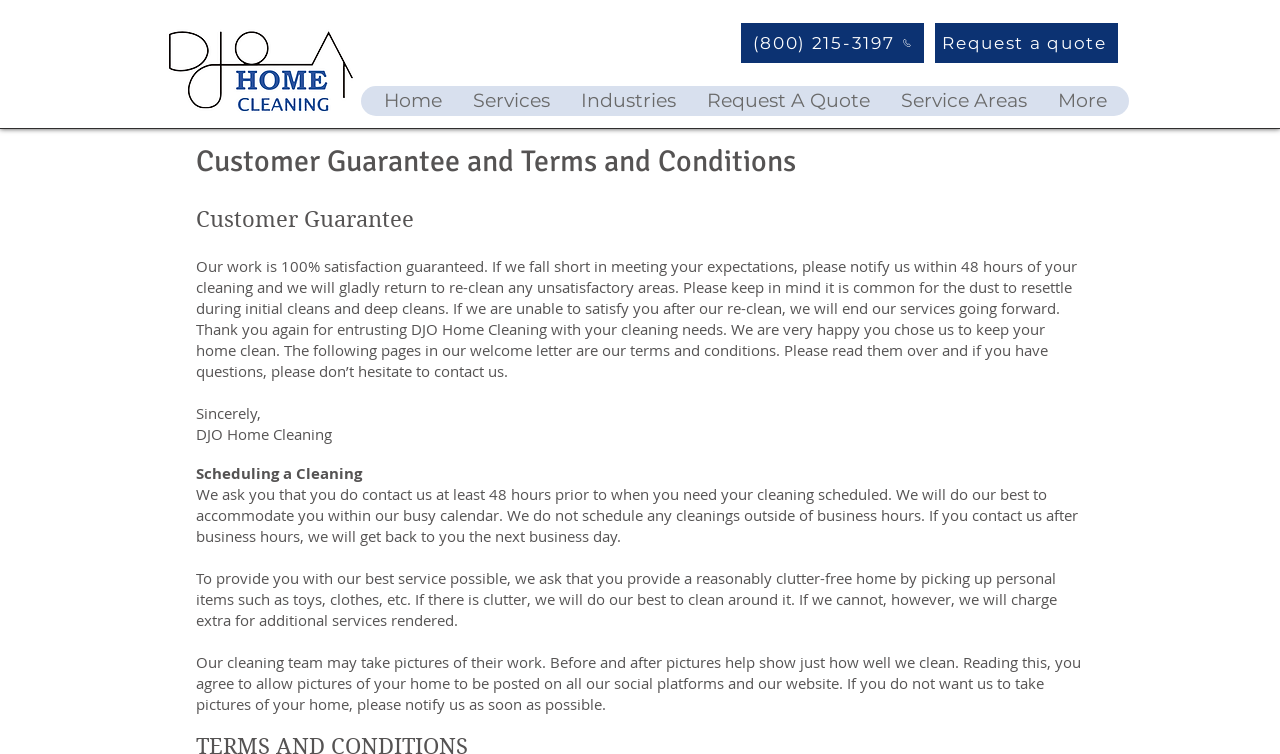From the element description Home, predict the bounding box coordinates of the UI element. The coordinates must be specified in the format (top-left x, top-left y, bottom-right x, bottom-right y) and should be within the 0 to 1 range.

[0.288, 0.114, 0.357, 0.154]